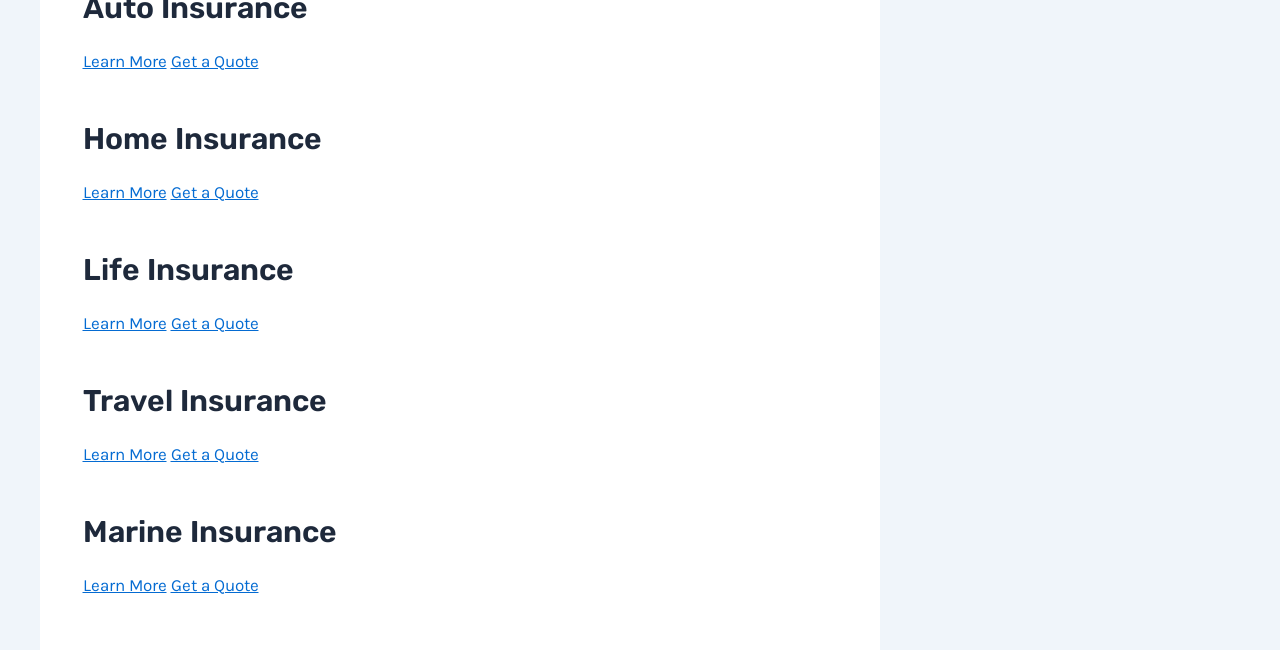Refer to the image and provide a thorough answer to this question:
What types of insurance are offered on this webpage?

By examining the webpage, I can see that there are four main sections, each with a heading indicating a type of insurance. The headings are 'Home Insurance', 'Life Insurance', 'Travel Insurance', and 'Marine Insurance'. Each section also has 'Learn More' and 'Get a Quote' links, suggesting that these types of insurance are being offered.